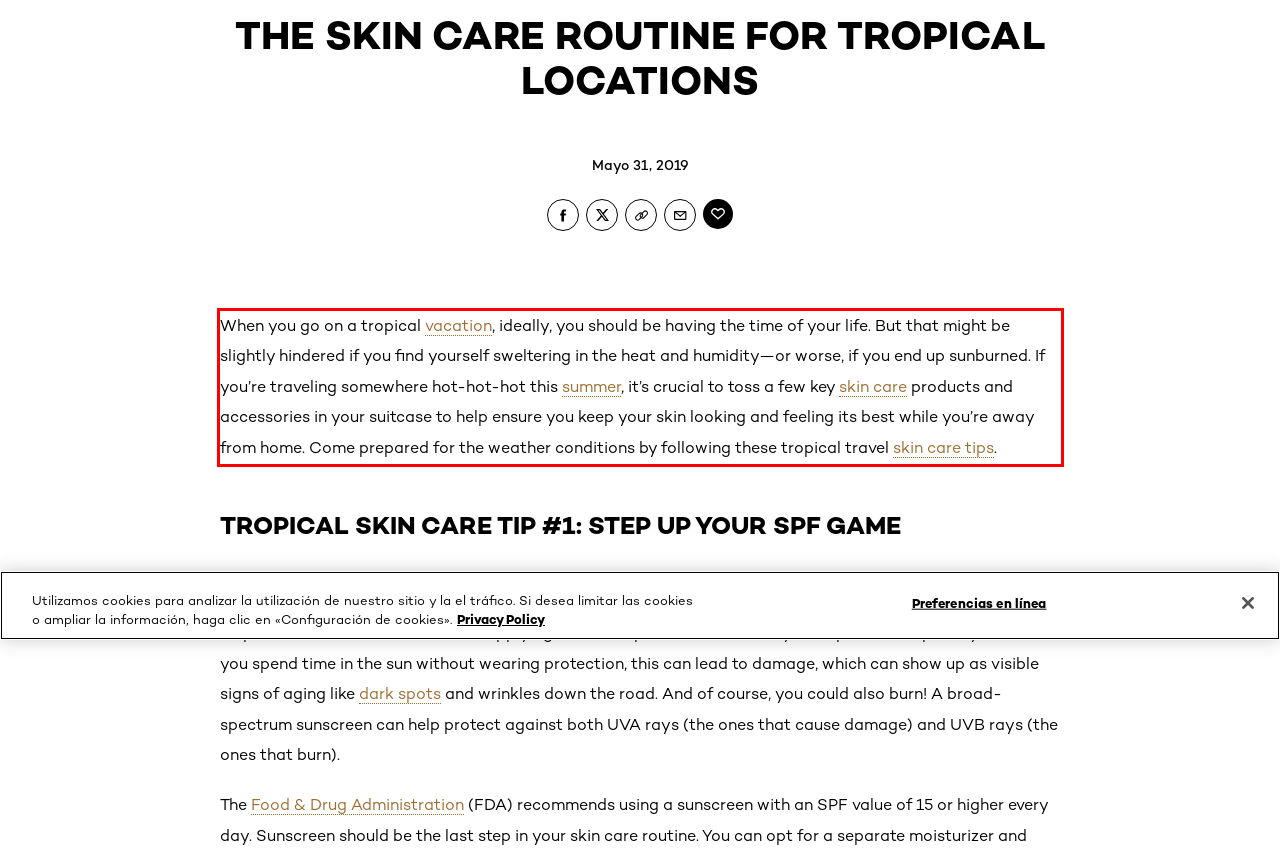Please perform OCR on the UI element surrounded by the red bounding box in the given webpage screenshot and extract its text content.

When you go on a tropical vacation, ideally, you should be having the time of your life. But that might be slightly hindered if you find yourself sweltering in the heat and humidity—or worse, if you end up sunburned. If you’re traveling somewhere hot-hot-hot this summer, it’s crucial to toss a few key skin care products and accessories in your suitcase to help ensure you keep your skin looking and feeling its best while you’re away from home. Come prepared for the weather conditions by following these tropical travel skin care tips.